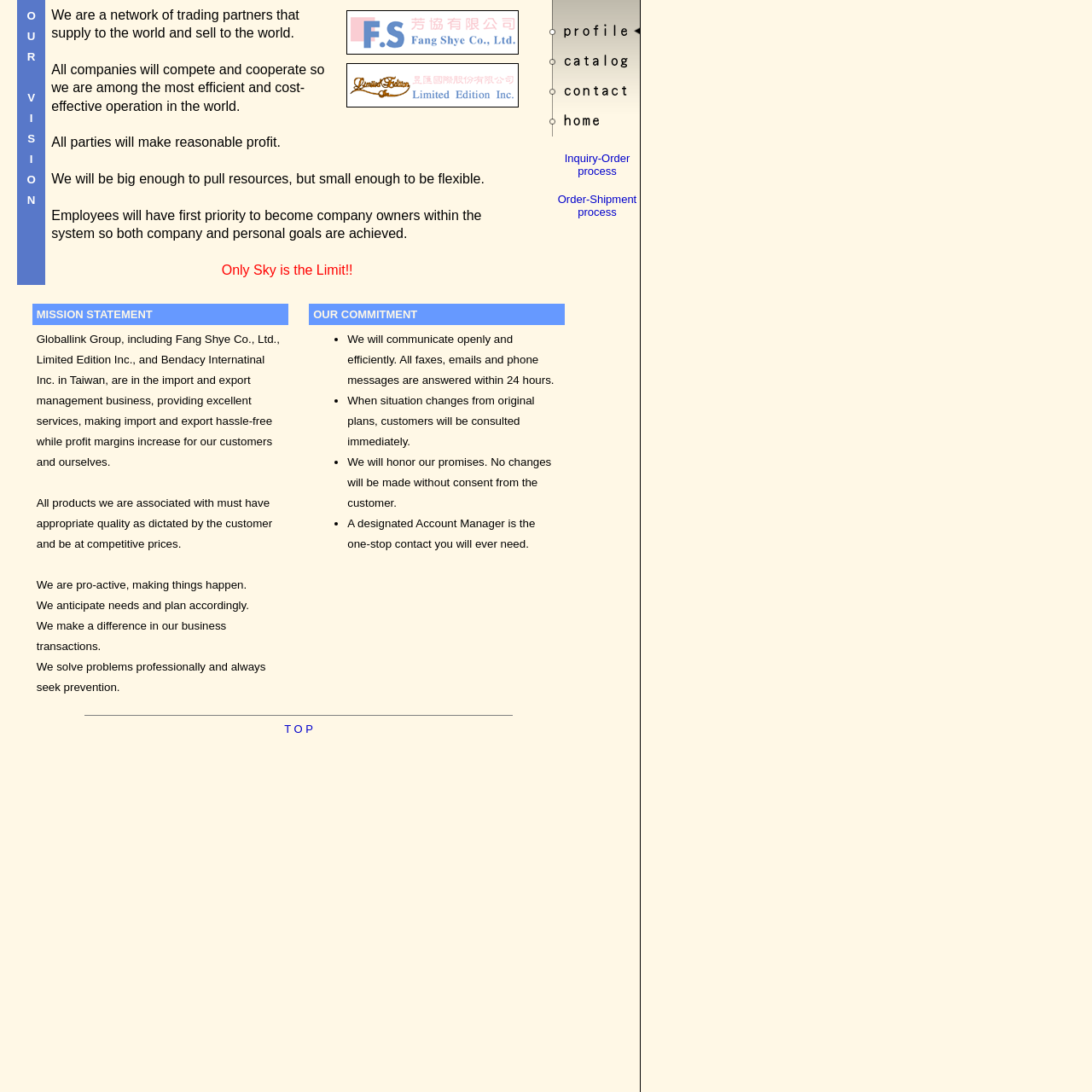What is the purpose of the import and export management business?
Use the image to give a comprehensive and detailed response to the question.

According to the mission statement, the purpose of the import and export management business is to provide excellent services, making import and export hassle-free while increasing profit margins for customers and the company itself.